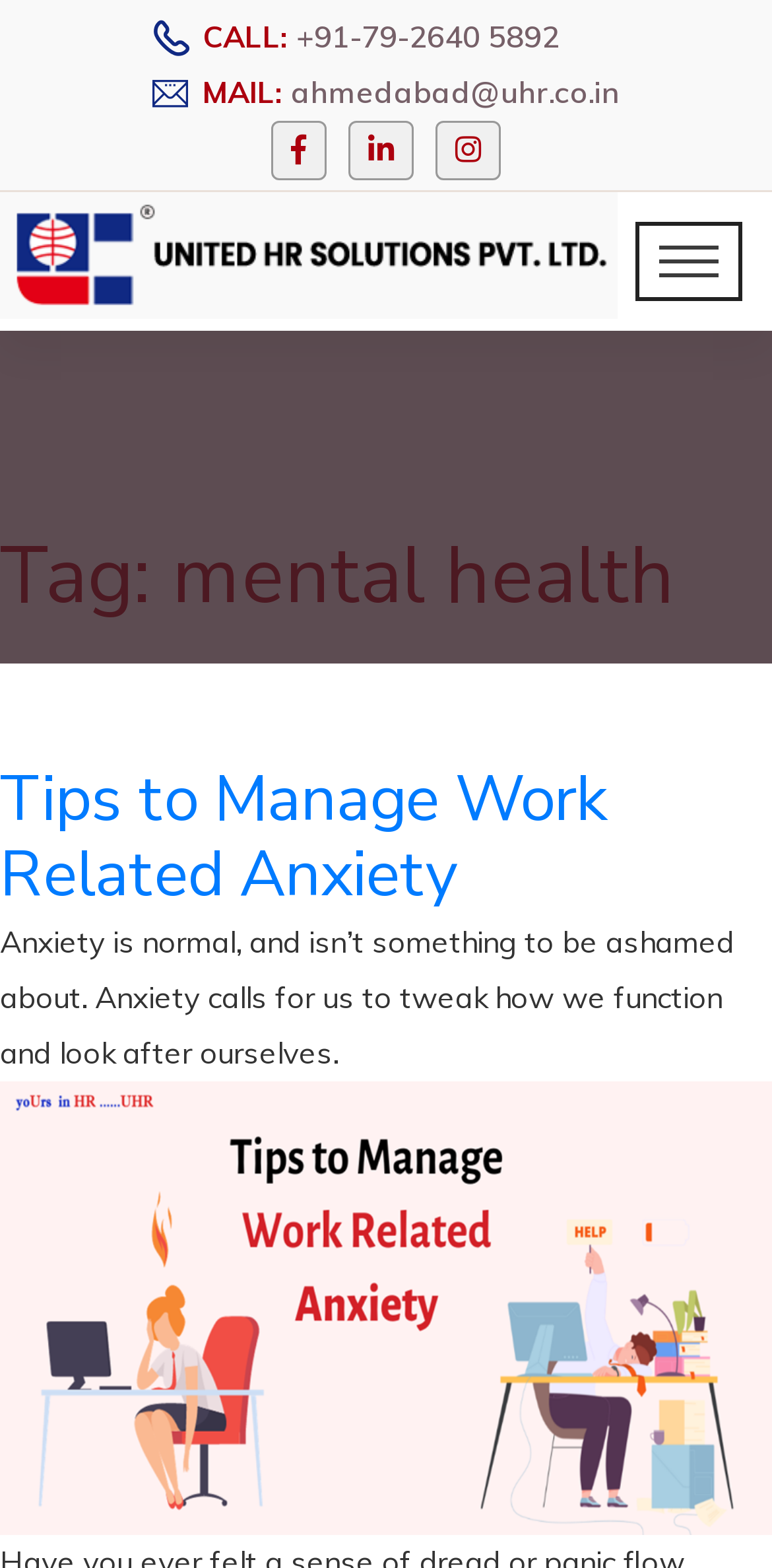Please respond to the question using a single word or phrase:
What is the email address to contact?

ahmedabad@uhr.co.in